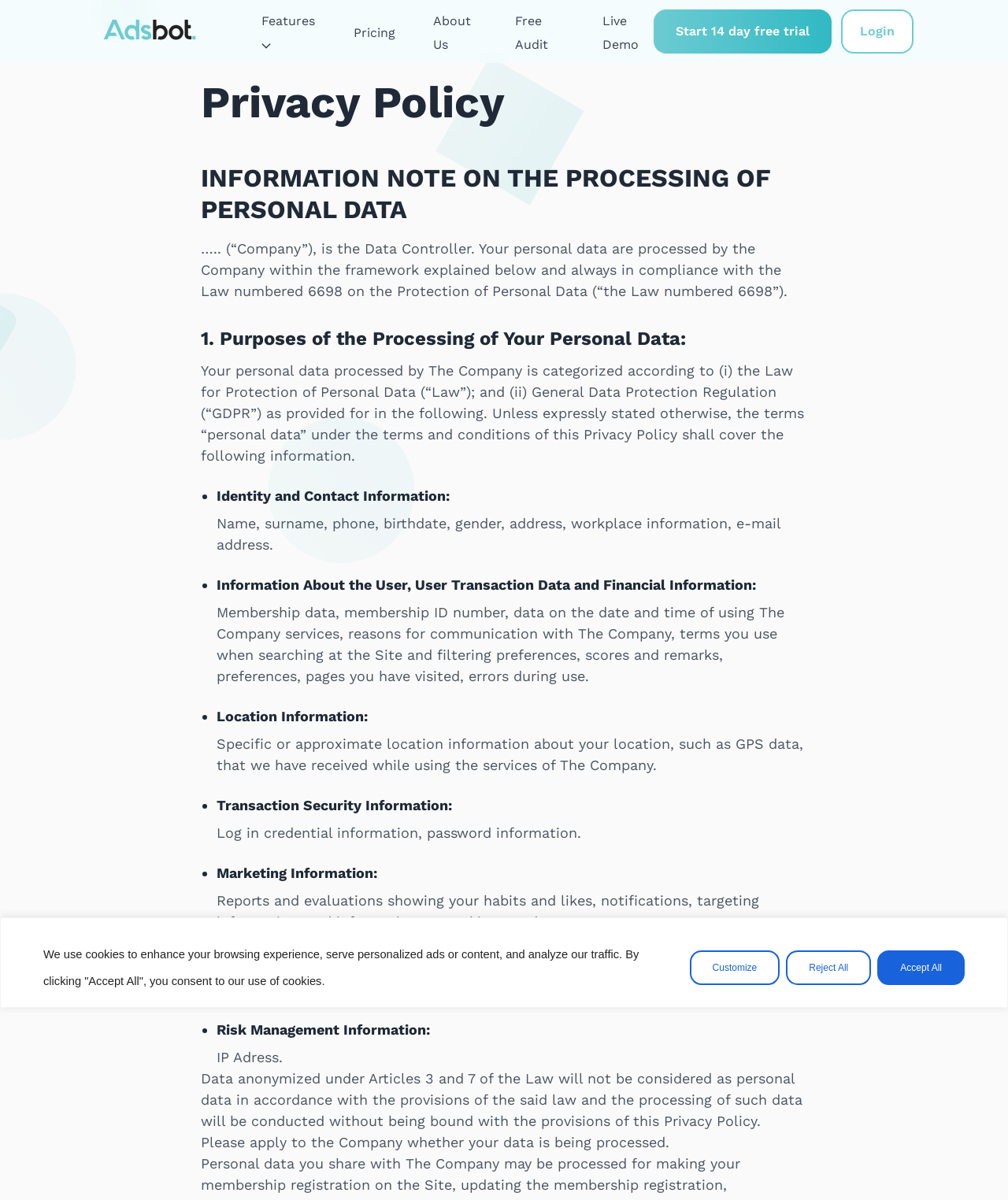What is the purpose of the 'Start 14 day free trial' button?
Refer to the image and provide a concise answer in one word or phrase.

To start a free trial